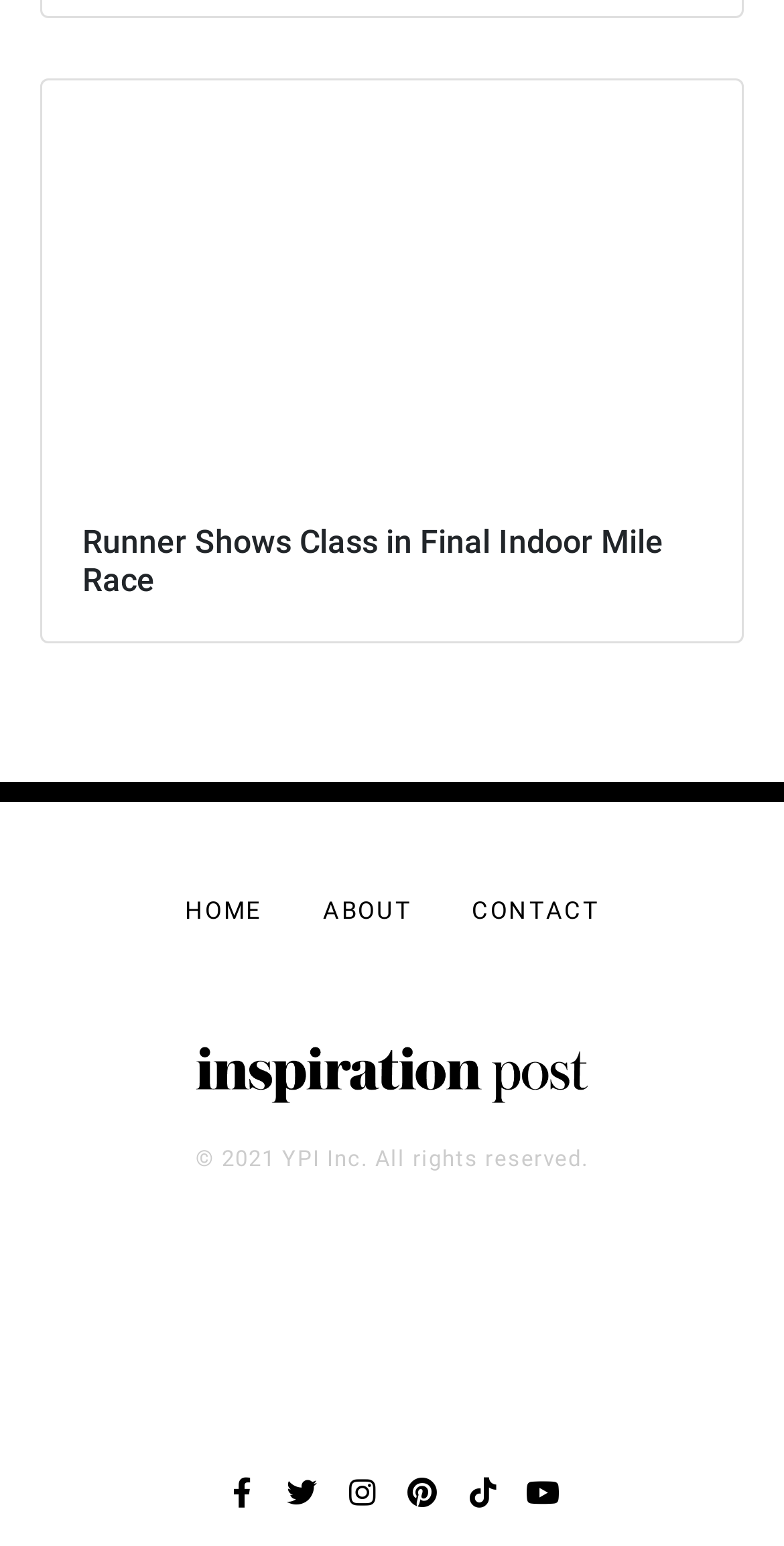What is the title of the featured article?
Please respond to the question with a detailed and informative answer.

I looked at the top section of the webpage and found a heading that reads 'Runner Shows Class in Final Indoor Mile Race', which appears to be the title of the featured article.